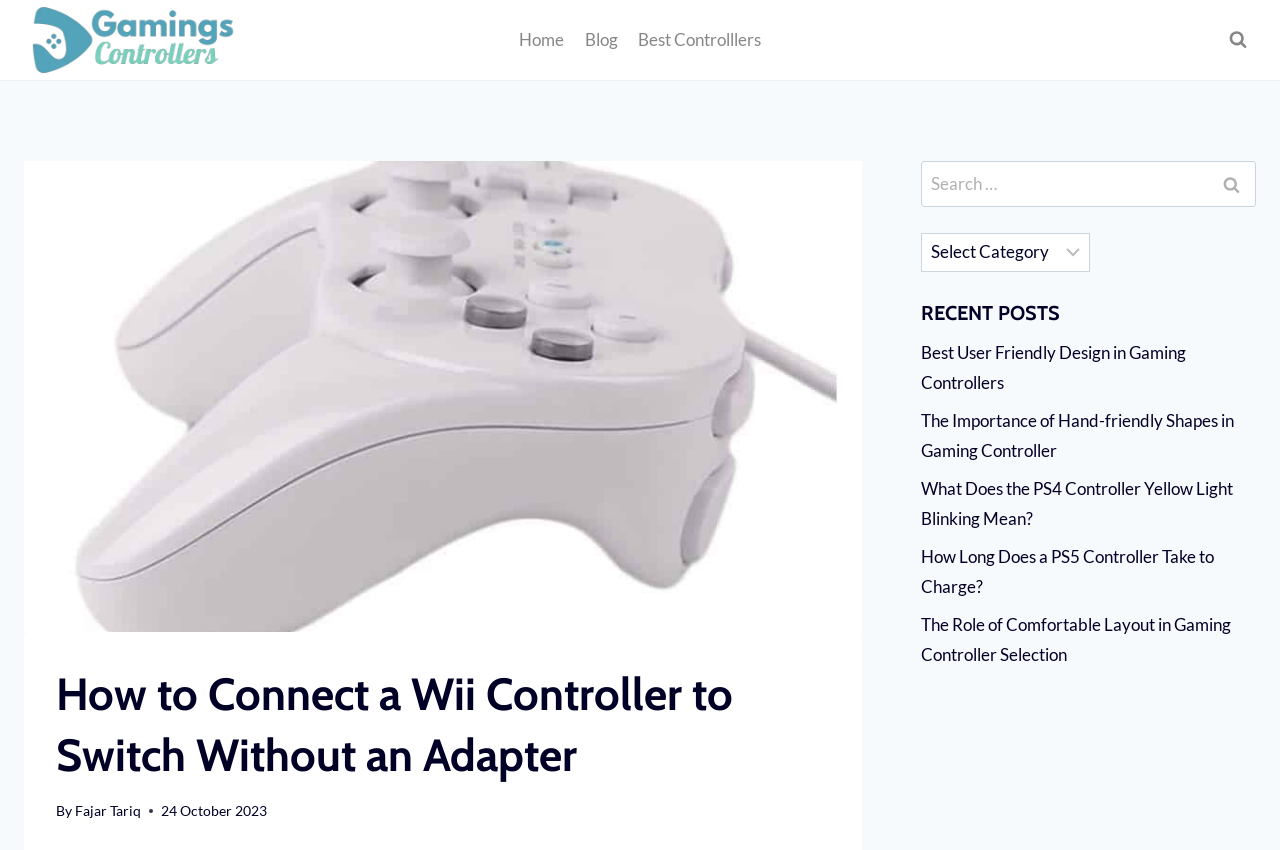Please reply to the following question using a single word or phrase: 
How many navigation links are there?

3